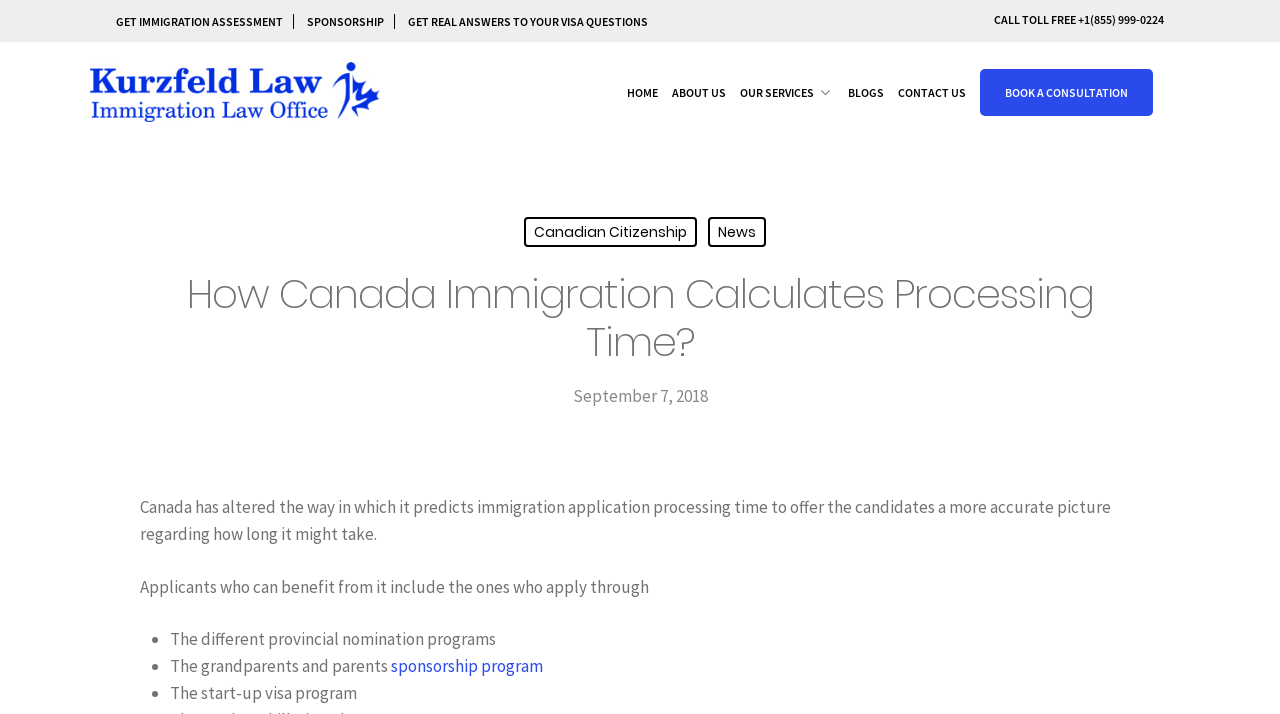Please specify the coordinates of the bounding box for the element that should be clicked to carry out this instruction: "Learn about sponsorship programs". The coordinates must be four float numbers between 0 and 1, formatted as [left, top, right, bottom].

[0.232, 0.02, 0.309, 0.041]